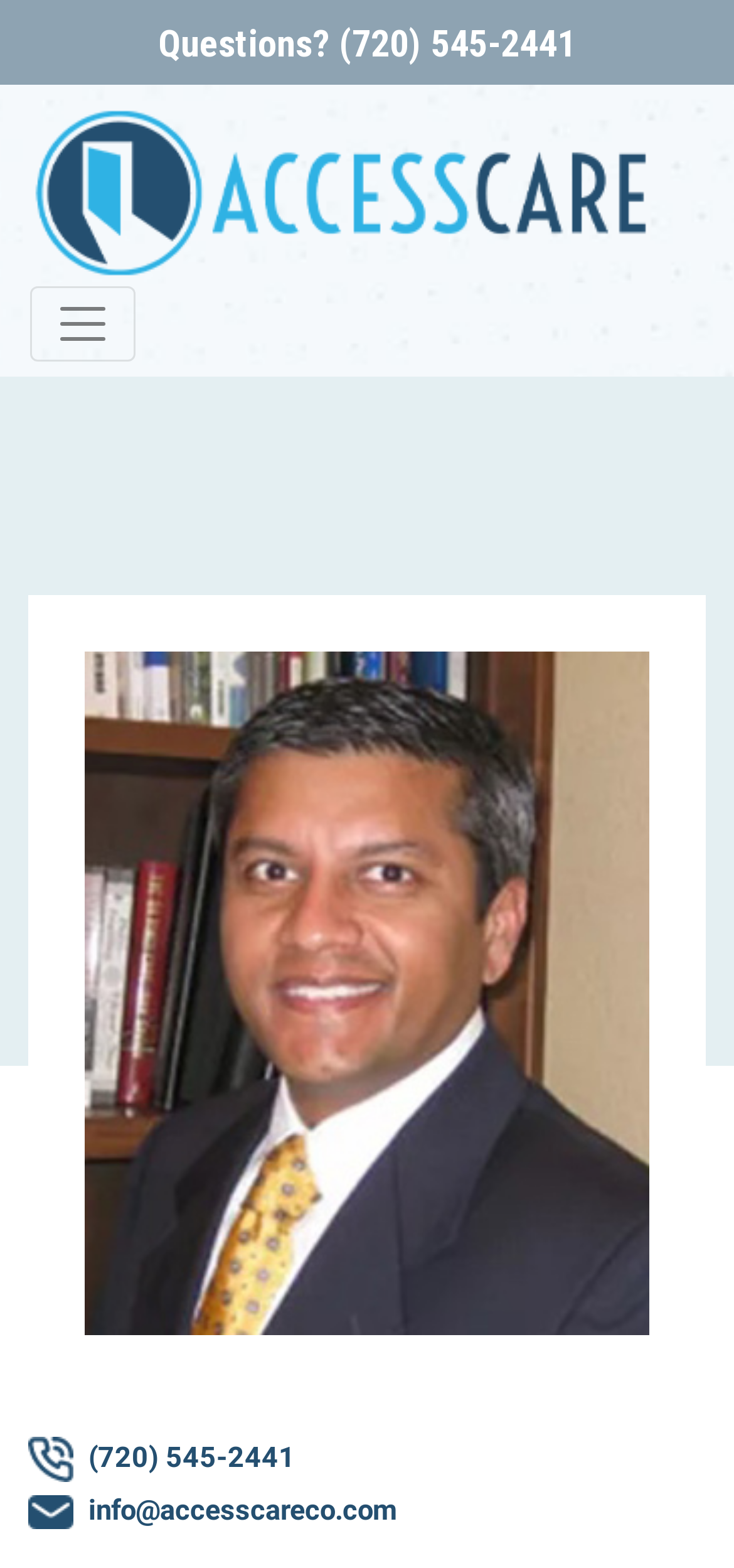Find the bounding box coordinates for the HTML element described in this sentence: "aria-label="Toggle navigation"". Provide the coordinates as four float numbers between 0 and 1, in the format [left, top, right, bottom].

[0.041, 0.183, 0.185, 0.231]